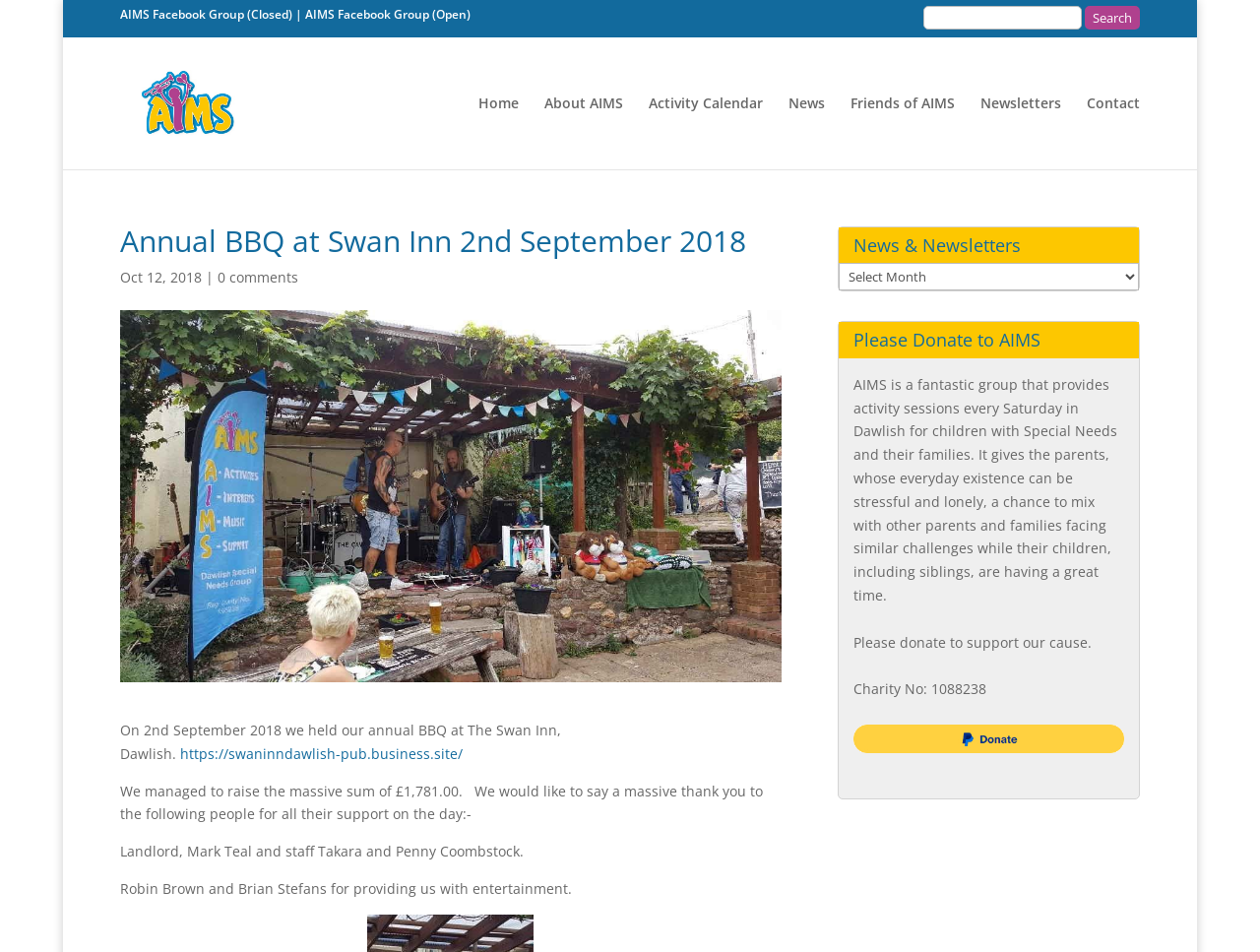Please find the bounding box coordinates in the format (top-left x, top-left y, bottom-right x, bottom-right y) for the given element description. Ensure the coordinates are floating point numbers between 0 and 1. Description: AIMS Facebook Group (Closed)

[0.095, 0.006, 0.232, 0.024]